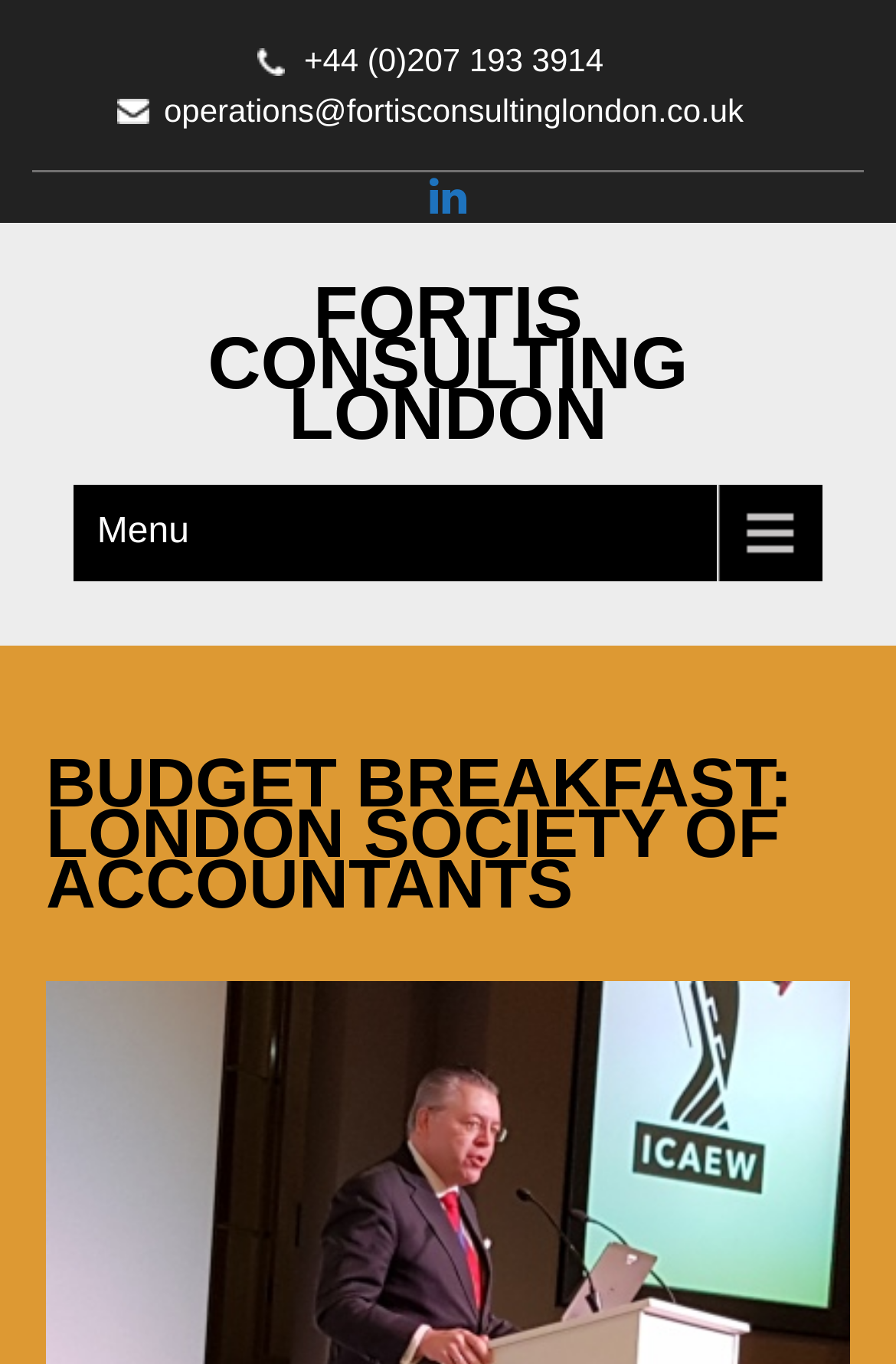What is the email address of Fortis Consulting London?
Look at the image and answer with only one word or phrase.

operations@fortisconsultinglondon.co.uk